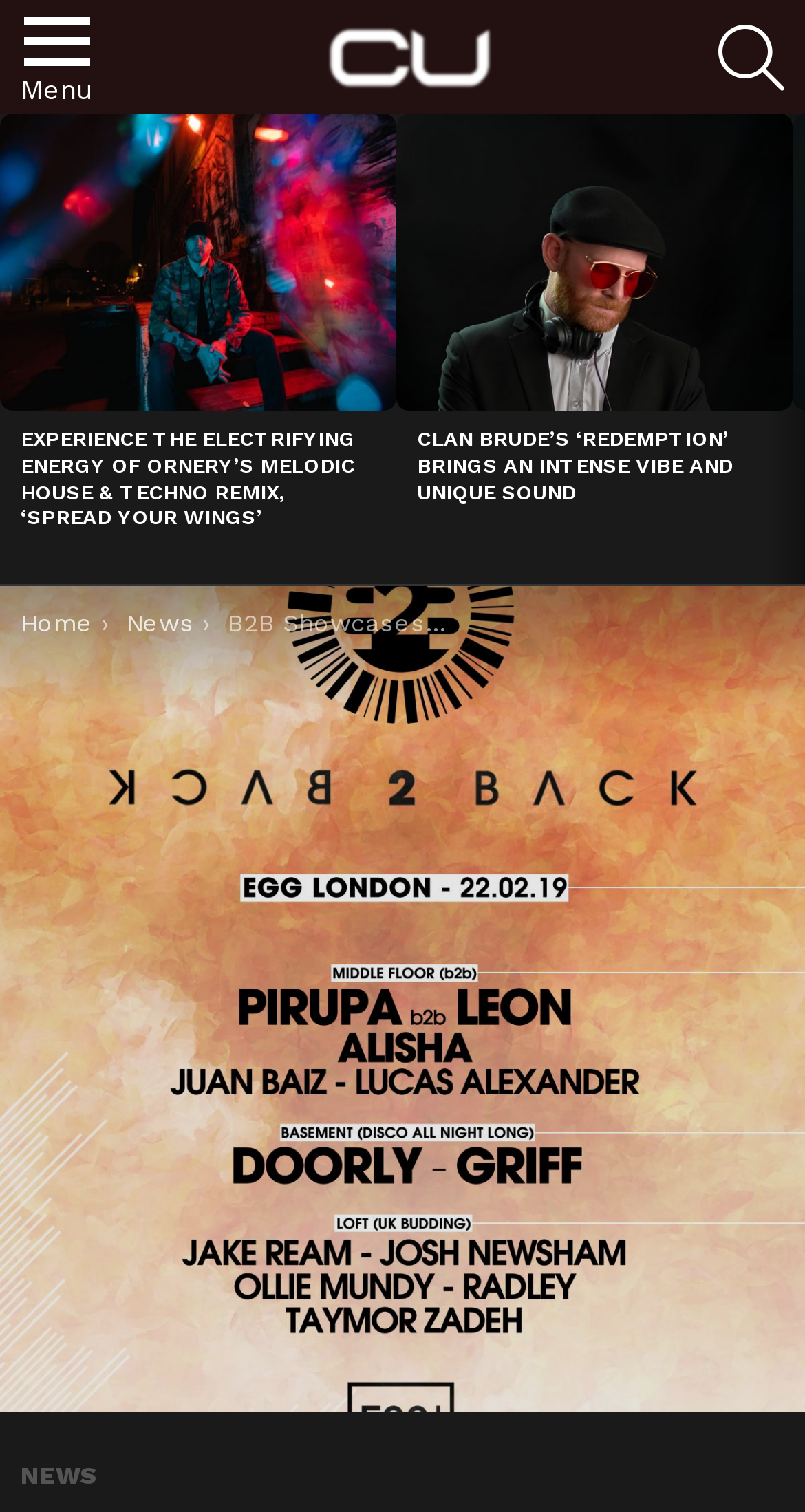Based on the visual content of the image, answer the question thoroughly: What is the navigation link at the top right corner?

I examined the top right corner of the page and found a link element [307] with the text ' SEARCH'. This is the navigation link at the top right corner.